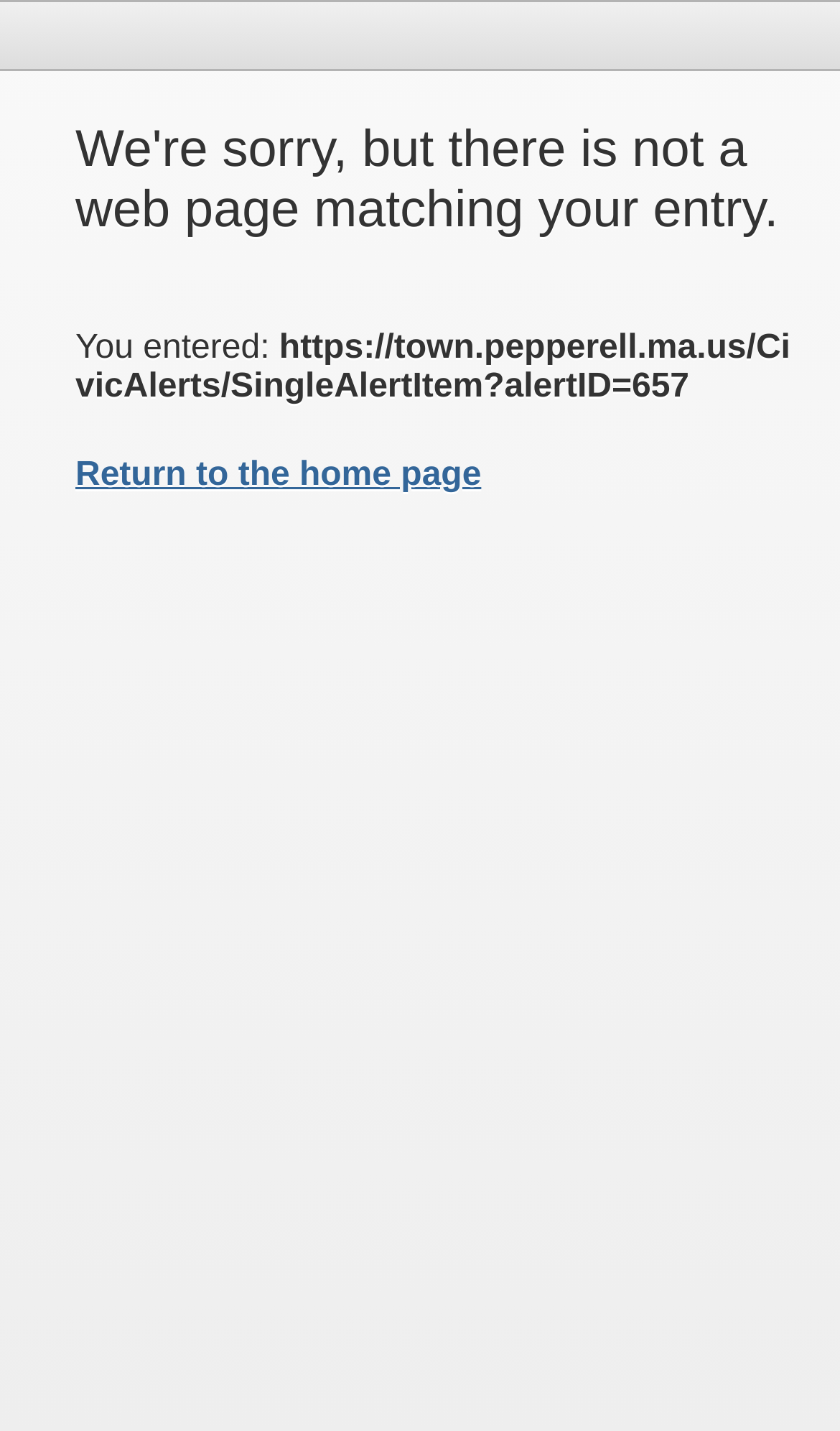Refer to the image and provide an in-depth answer to the question: 
What is the suggested action for the user?

The suggested action is displayed in a gridcell within a table, which contains a link to return to the home page, providing the user with an option to navigate away from the error page.